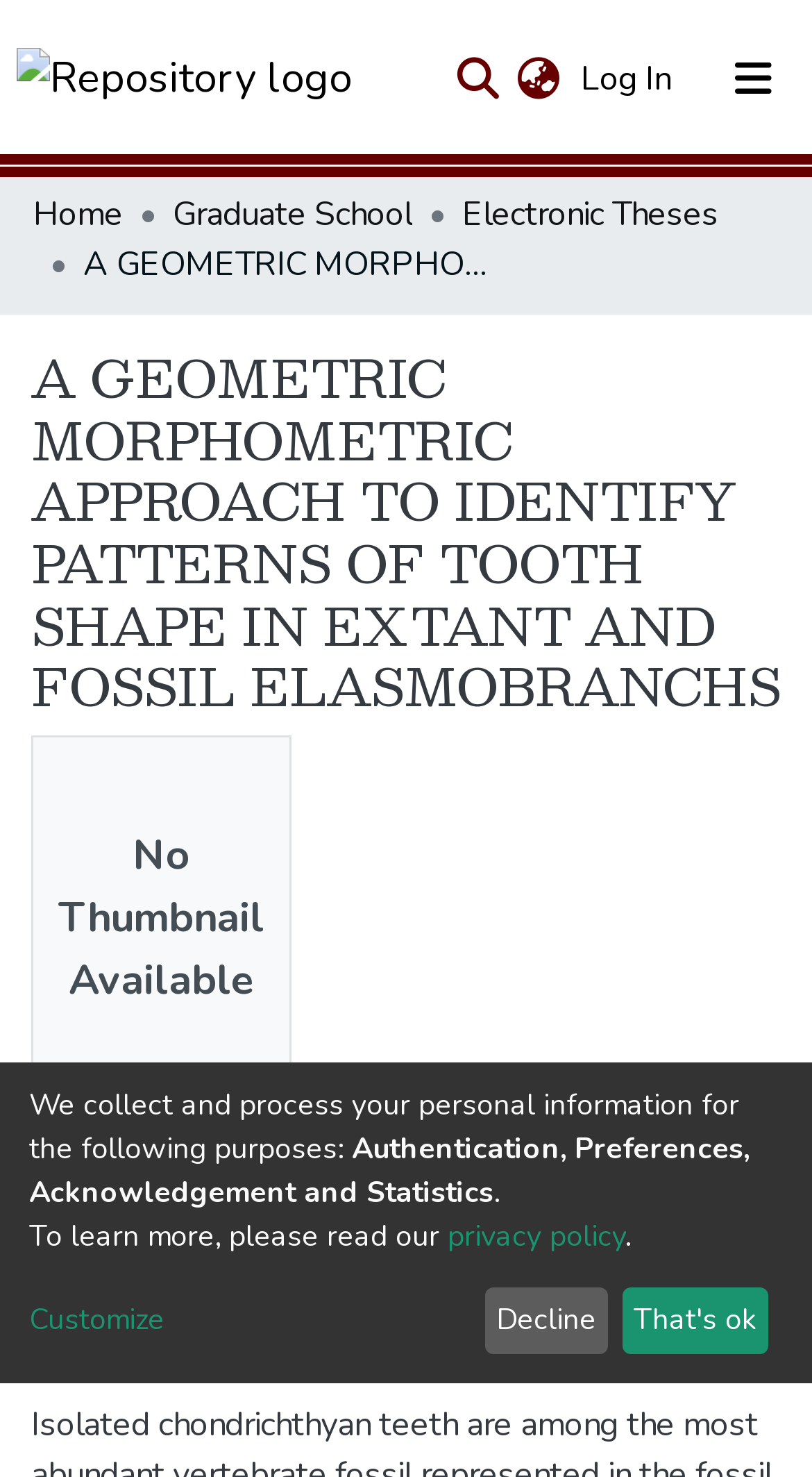Identify the bounding box coordinates of the region I need to click to complete this instruction: "Go to Communities & Collections".

[0.041, 0.113, 0.513, 0.169]